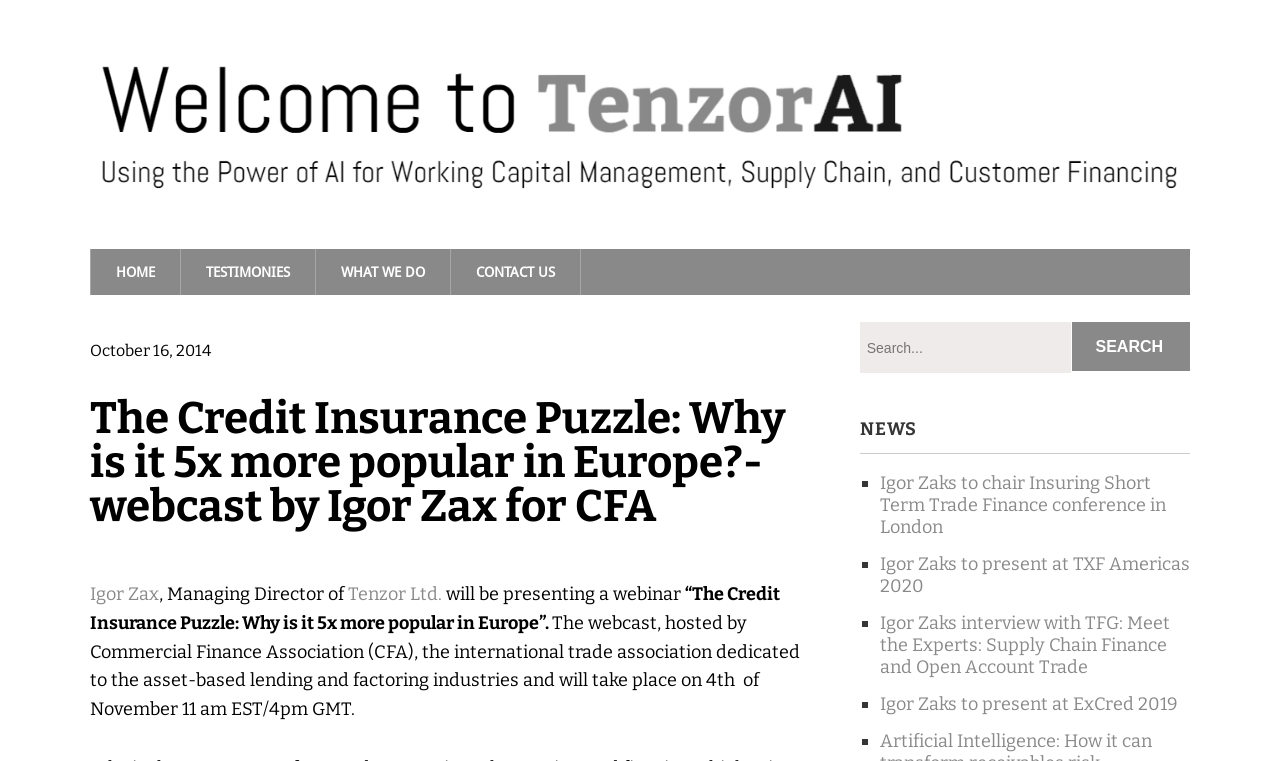Determine the bounding box coordinates of the region I should click to achieve the following instruction: "go to TenzorAI homepage". Ensure the bounding box coordinates are four float numbers between 0 and 1, i.e., [left, top, right, bottom].

[0.07, 0.133, 0.93, 0.288]